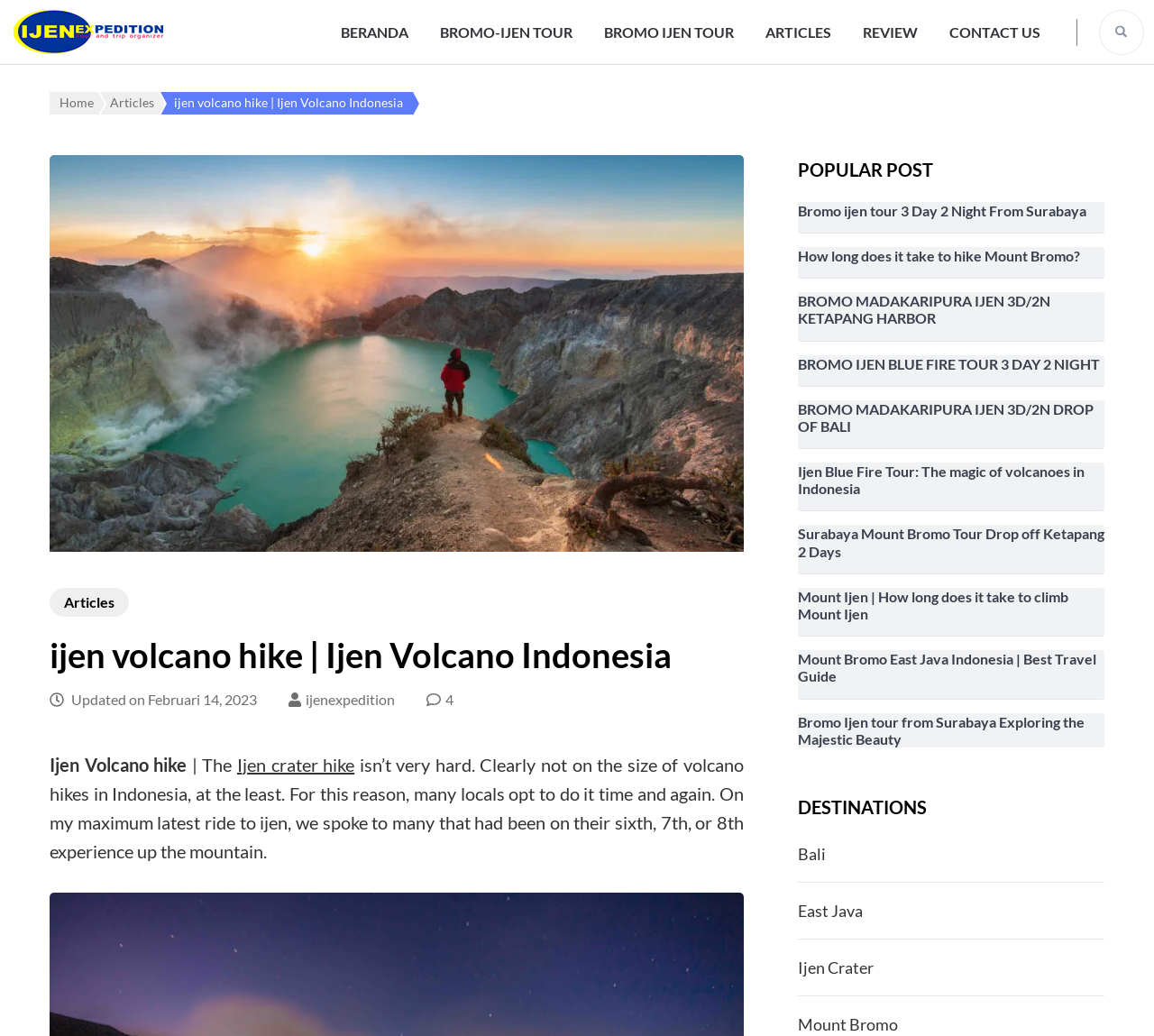Please identify the bounding box coordinates of where to click in order to follow the instruction: "Click on Ijen expedition link".

[0.008, 0.008, 0.158, 0.055]